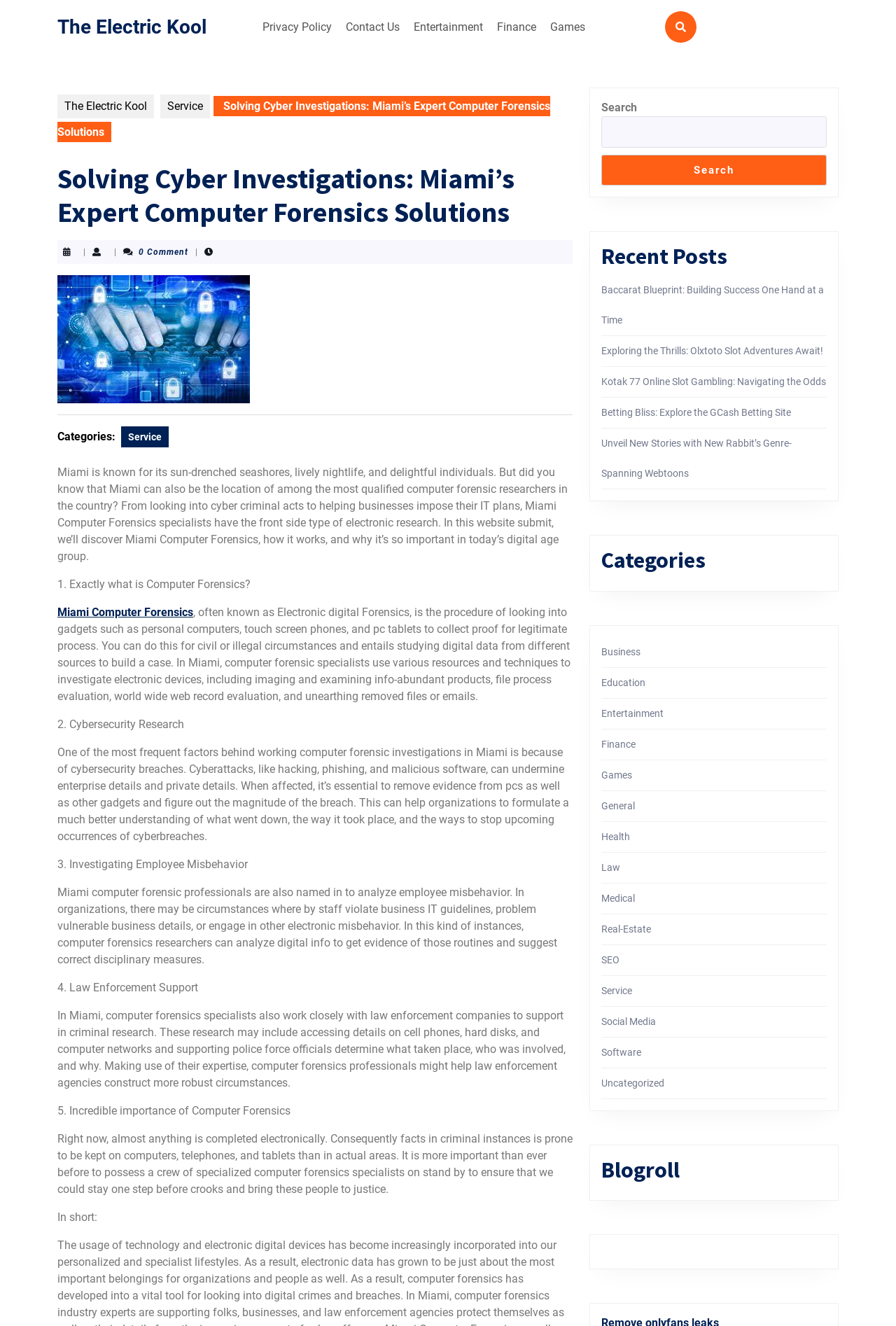Predict the bounding box coordinates of the area that should be clicked to accomplish the following instruction: "Explore the 'Service' link". The bounding box coordinates should consist of four float numbers between 0 and 1, i.e., [left, top, right, bottom].

[0.179, 0.071, 0.234, 0.089]